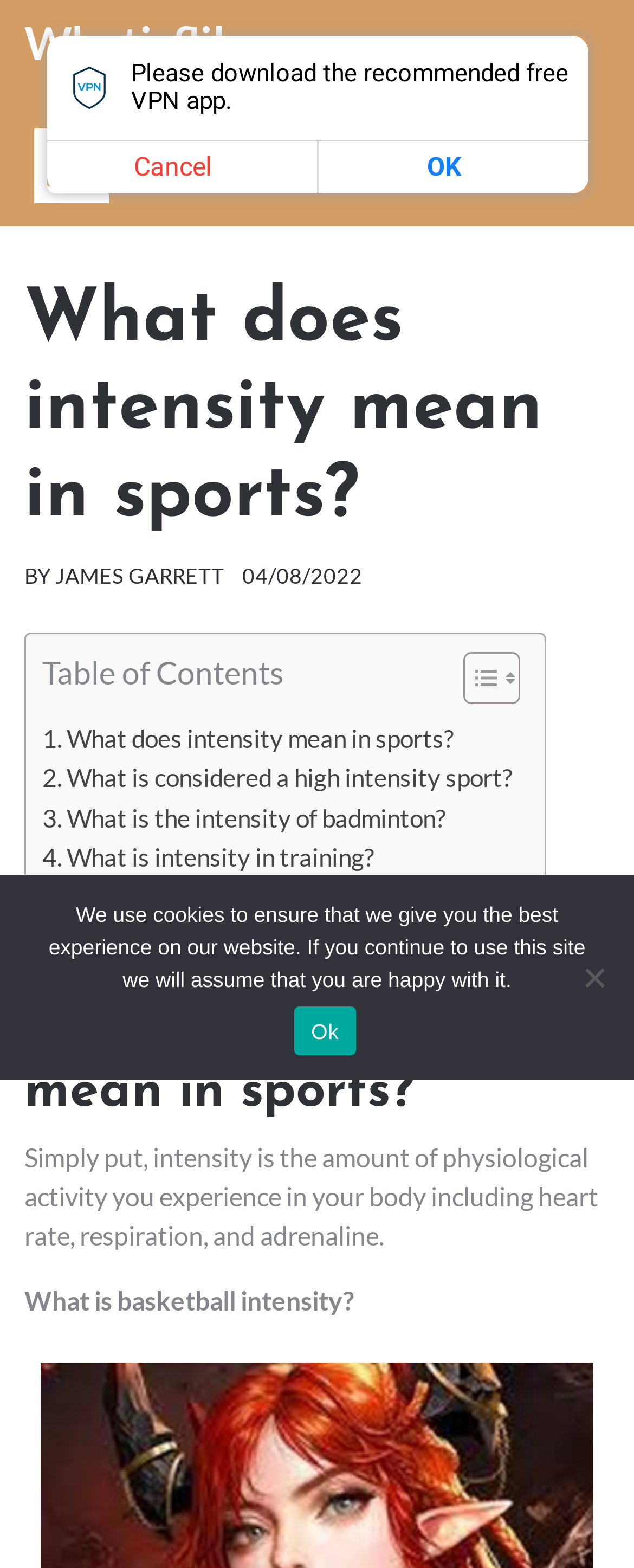Determine the bounding box coordinates for the UI element described. Format the coordinates as (top-left x, top-left y, bottom-right x, bottom-right y) and ensure all values are between 0 and 1. Element description: Ok

[0.465, 0.642, 0.56, 0.673]